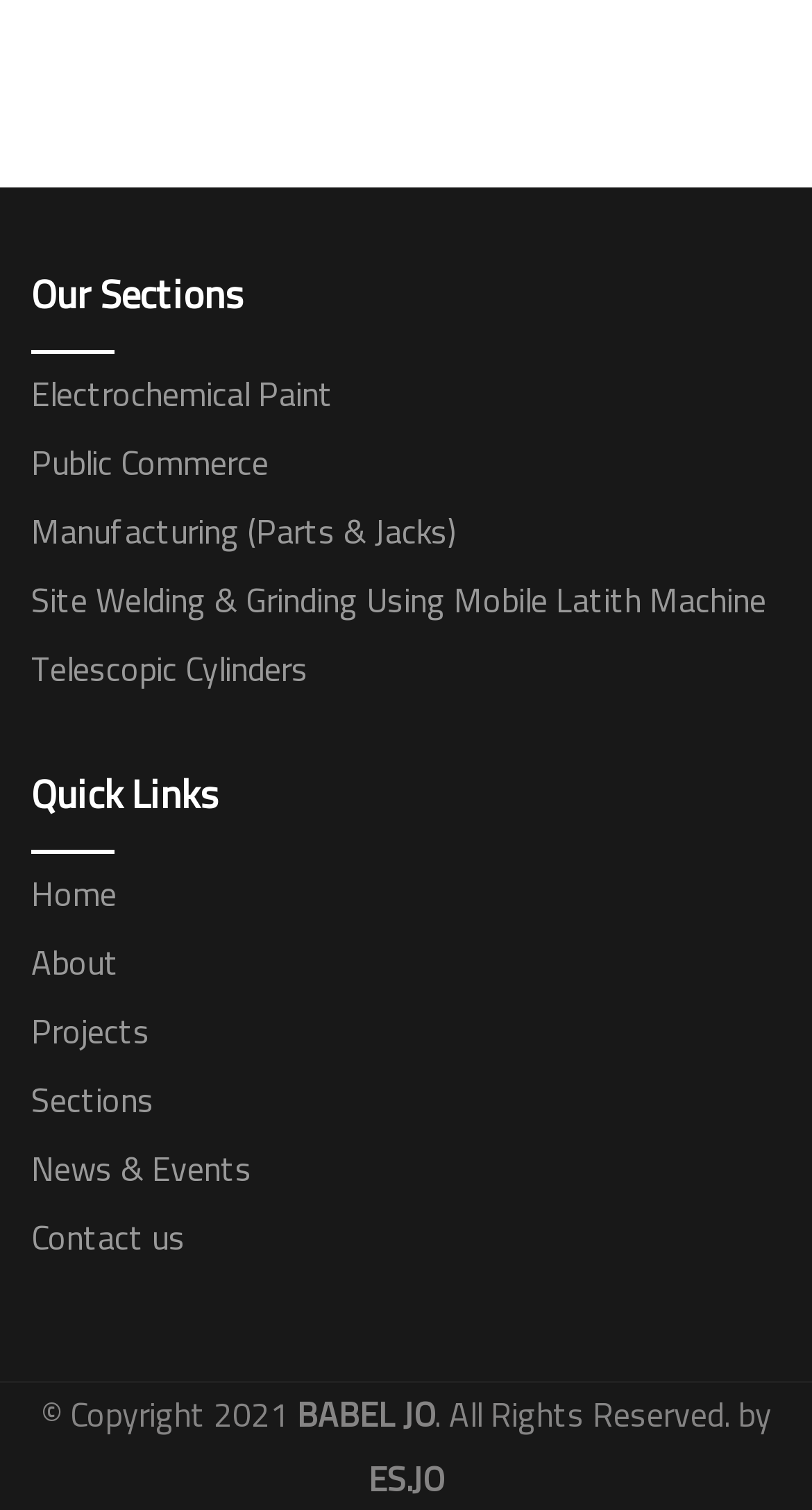What is the copyright year?
Please use the visual content to give a single word or phrase answer.

2021